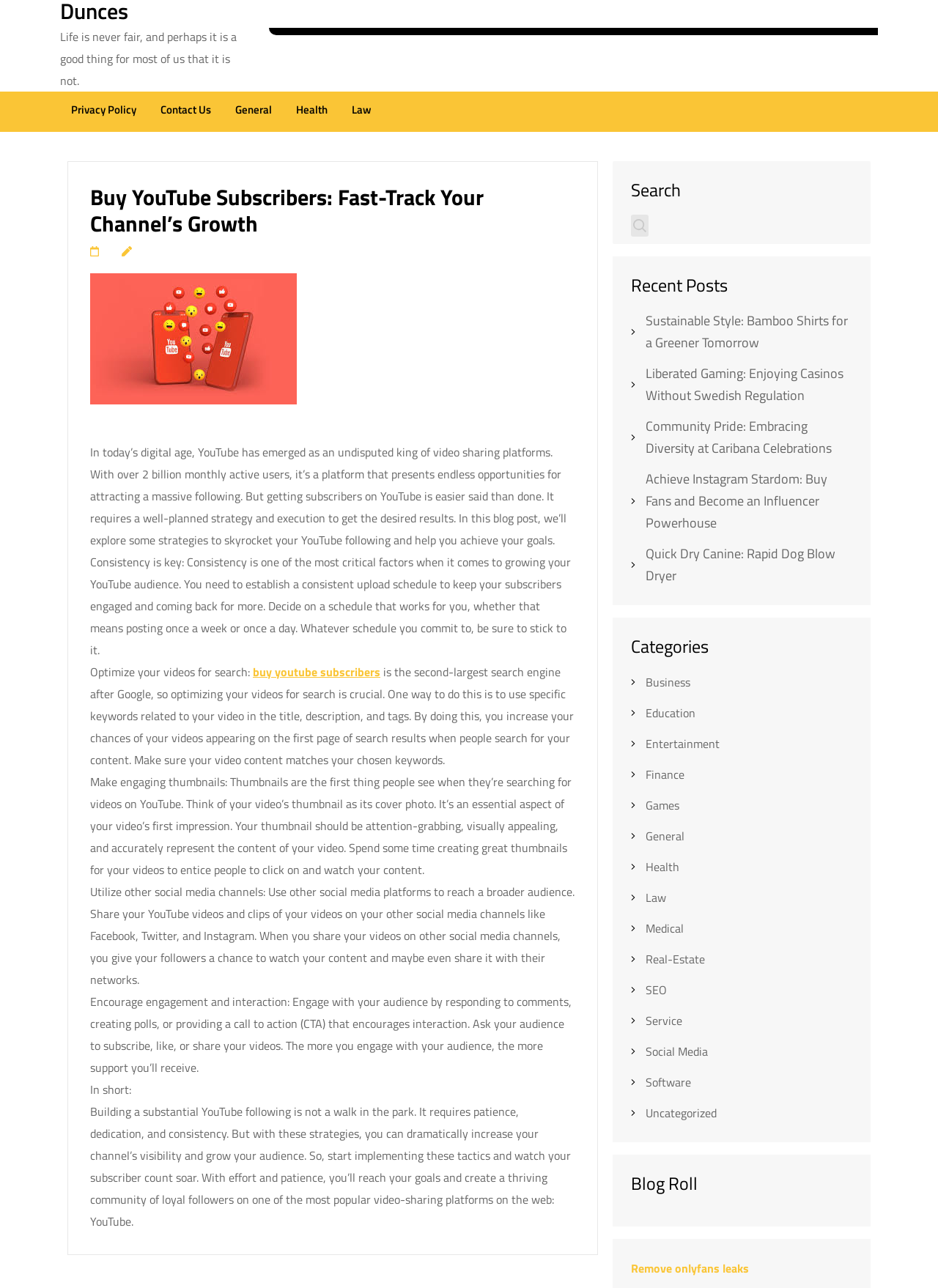Determine the primary headline of the webpage.

Buy YouTube Subscribers: Fast-Track Your Channel’s Growth